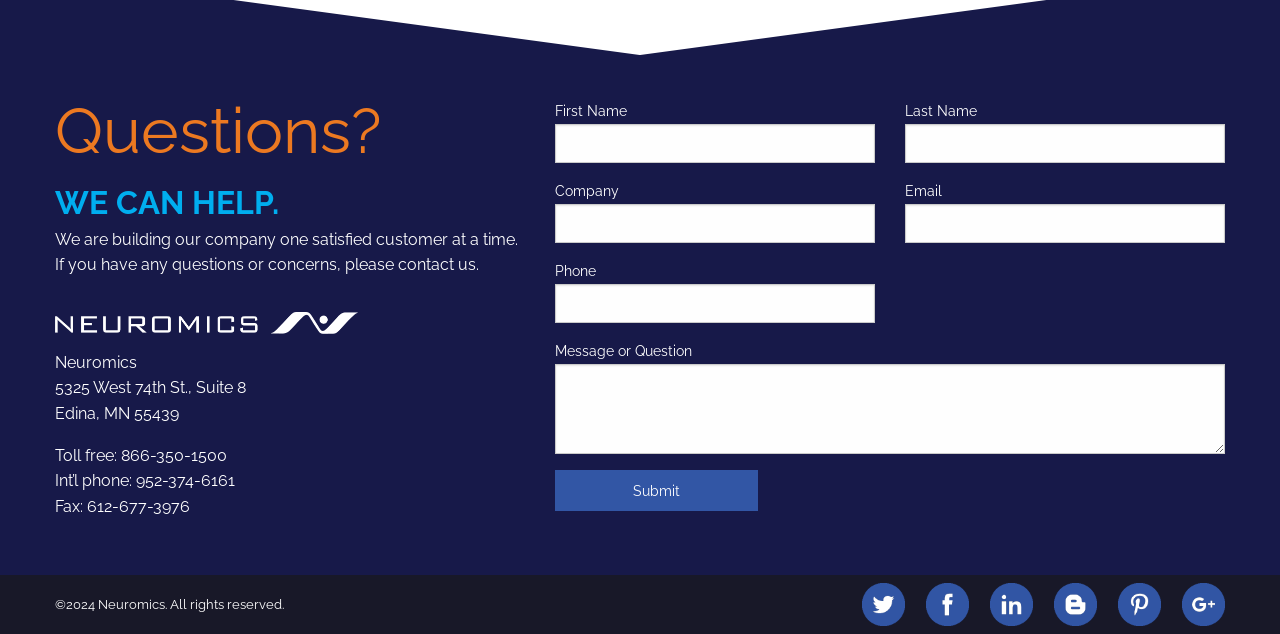Provide the bounding box coordinates of the HTML element this sentence describes: "value="Submit"". The bounding box coordinates consist of four float numbers between 0 and 1, i.e., [left, top, right, bottom].

[0.434, 0.742, 0.592, 0.806]